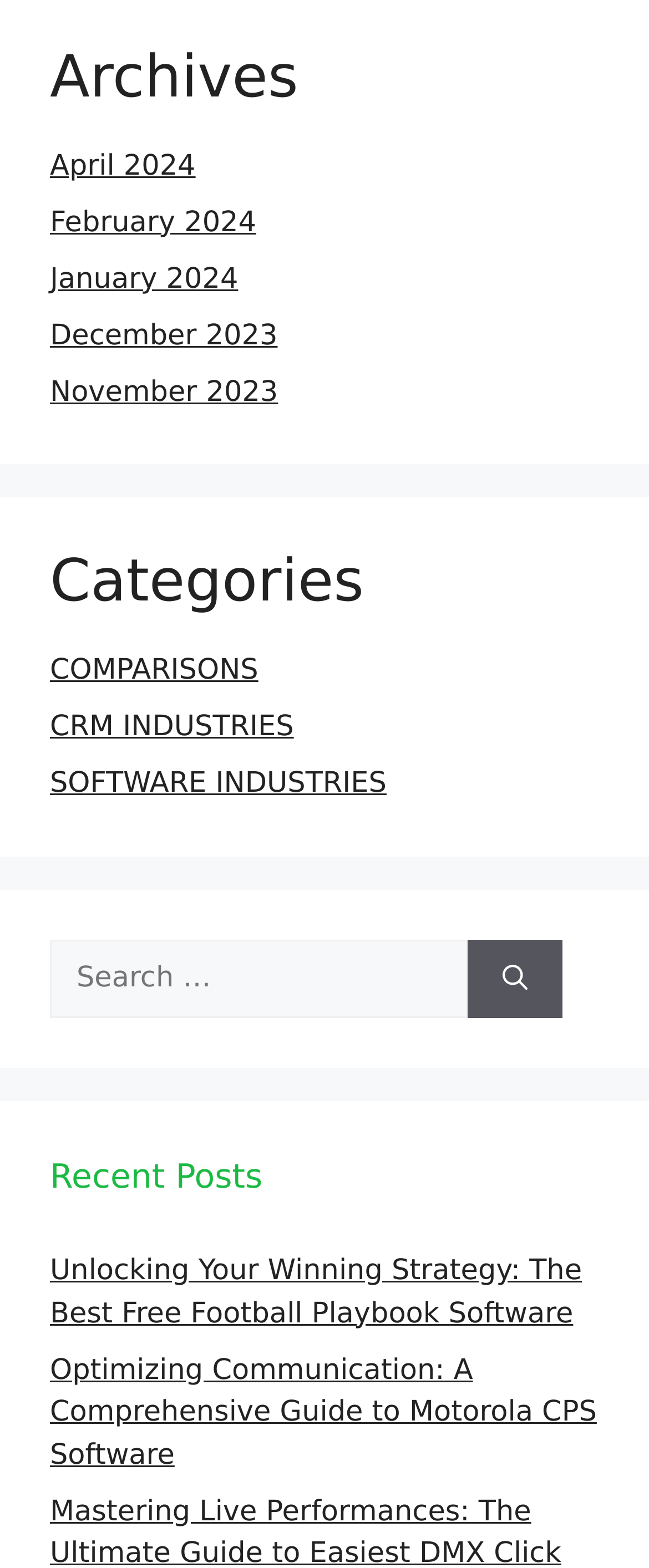Please determine the bounding box coordinates of the clickable area required to carry out the following instruction: "Search for something". The coordinates must be four float numbers between 0 and 1, represented as [left, top, right, bottom].

[0.077, 0.599, 0.721, 0.649]